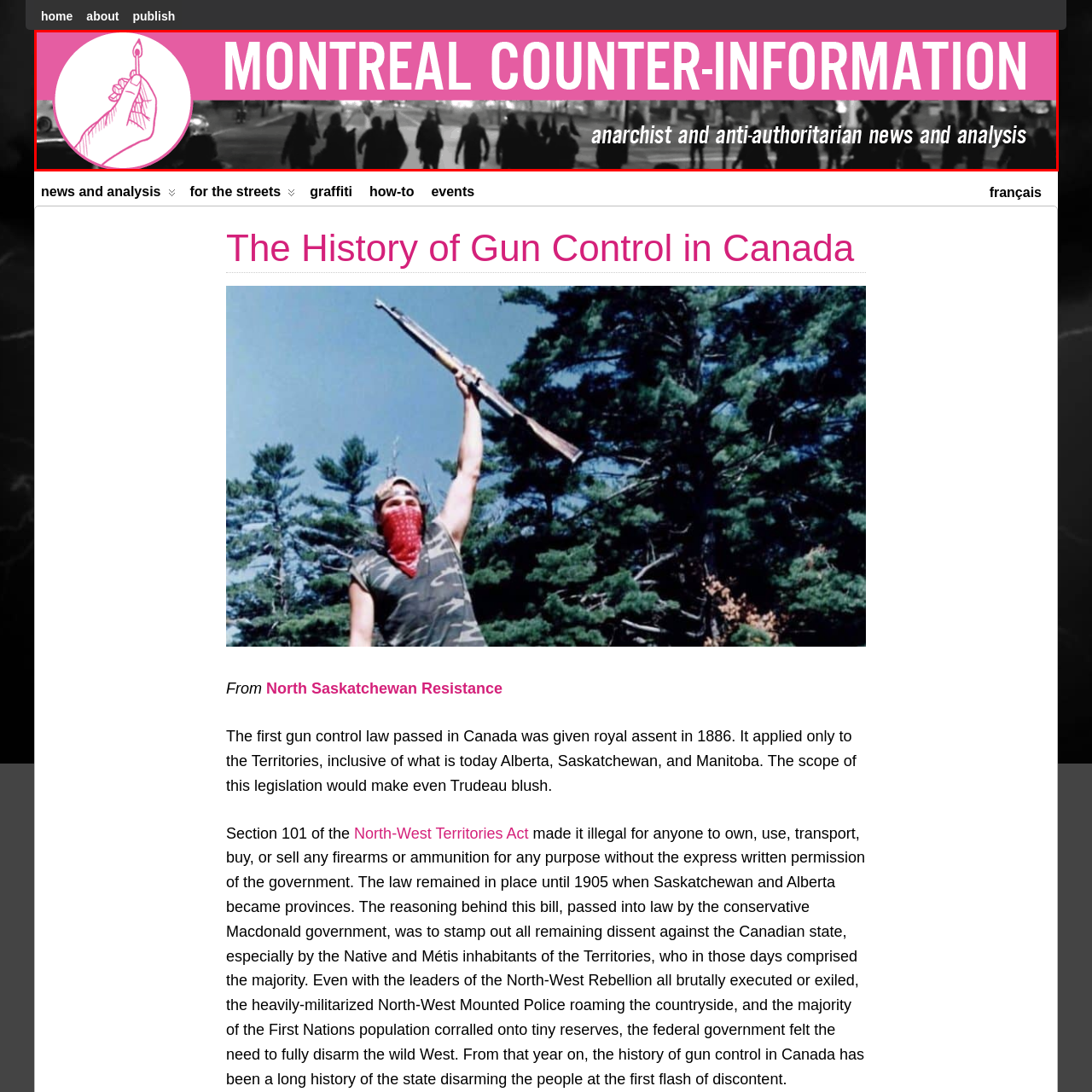What is the object held by the hand?
Examine the portion of the image surrounded by the red bounding box and deliver a detailed answer to the question.

The object held by the hand is a lit match, which symbolizes igniting ideas and resistance, as mentioned in the caption. The lit match is a prominent element in the graphic design of the banner.